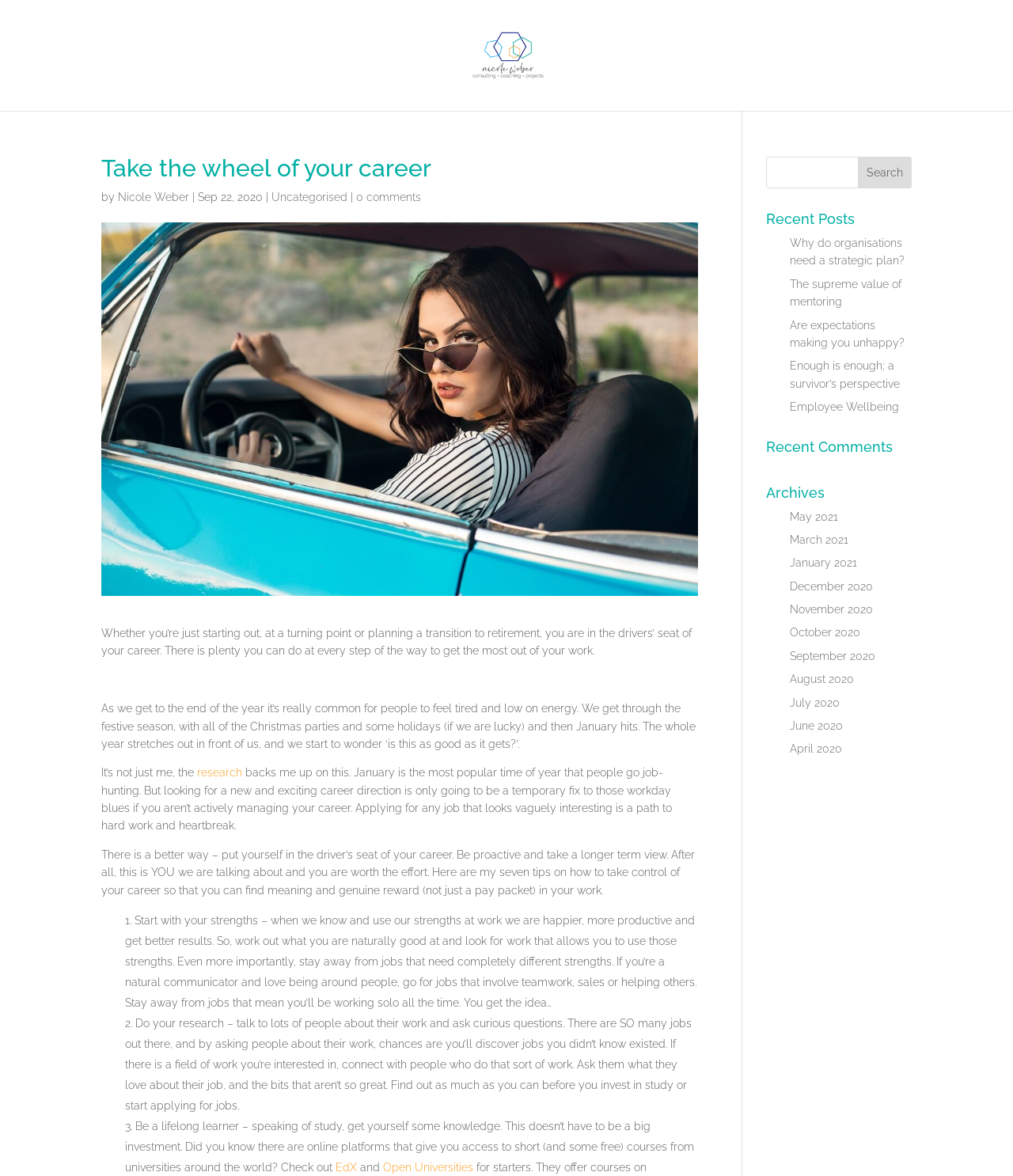How many recent posts are listed on the webpage?
Please provide a detailed answer to the question.

The webpage lists five recent posts, which are 'Why do organisations need a strategic plan?', 'The supreme value of mentoring', 'Are expectations making you unhappy?', 'Enough is enough; a survivor’s perspective', and 'Employee Wellbeing'.